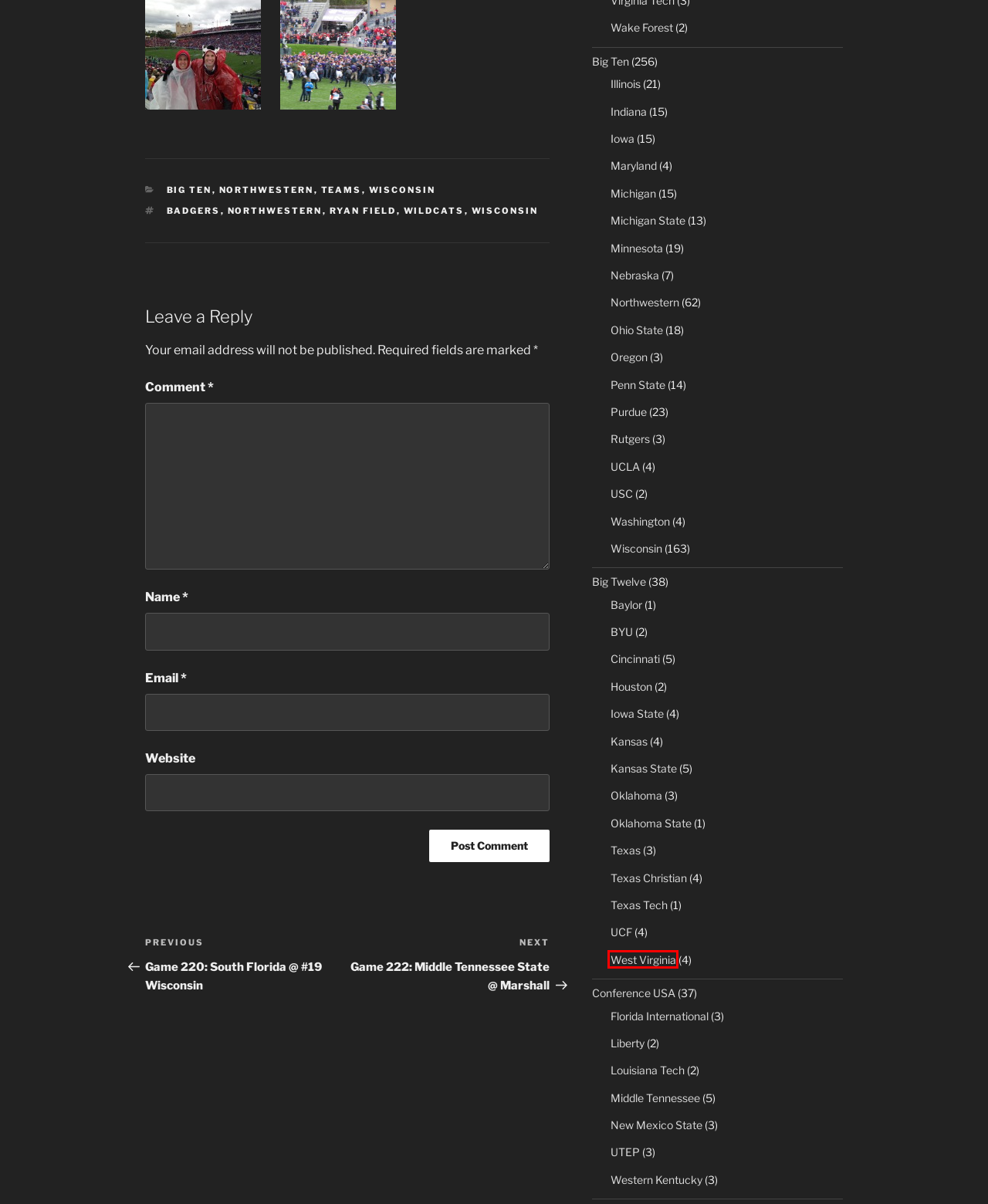You have a screenshot showing a webpage with a red bounding box around a UI element. Choose the webpage description that best matches the new page after clicking the highlighted element. Here are the options:
A. Minnesota – 🚩🏟College Football Tour 🏈🏳️‍🌈
B. USC – 🚩🏟College Football Tour 🏈🏳️‍🌈
C. Oklahoma – 🚩🏟College Football Tour 🏈🏳️‍🌈
D. Game 220:  South Florida @ #19 Wisconsin – 🚩🏟College Football Tour 🏈🏳️‍🌈
E. Baylor – 🚩🏟College Football Tour 🏈🏳️‍🌈
F. badgers – 🚩🏟College Football Tour 🏈🏳️‍🌈
G. West Virginia – 🚩🏟College Football Tour 🏈🏳️‍🌈
H. Ohio State – 🚩🏟College Football Tour 🏈🏳️‍🌈

G